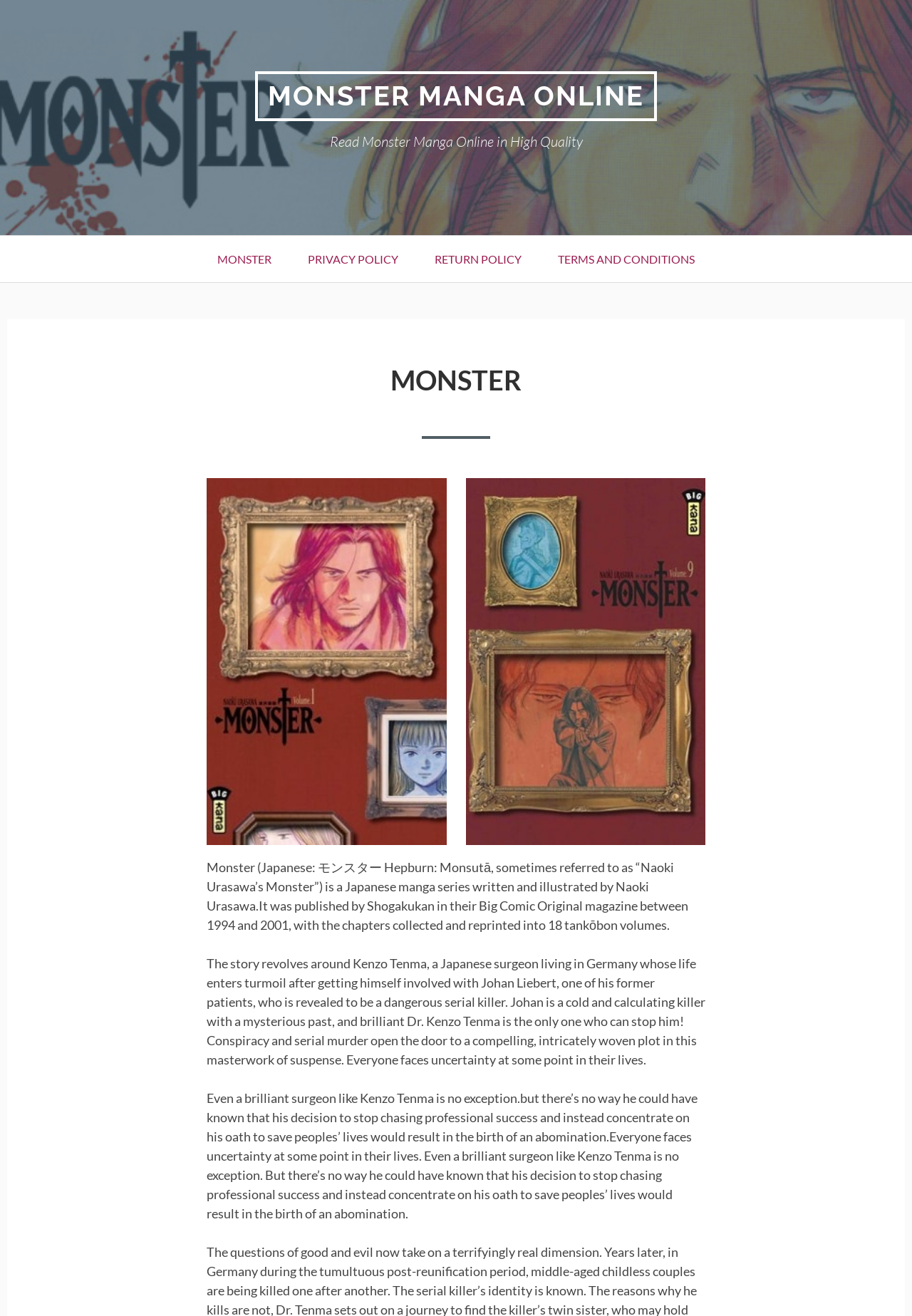Who is the author of the manga series?
Provide an in-depth and detailed explanation in response to the question.

The author of the manga series can be found in the static text 'Monster (Japanese: モンスター Hepburn: Monsutā, sometimes referred to as “Naoki Urasawa’s Monster”) is a Japanese manga series written and illustrated by Naoki Urasawa.'